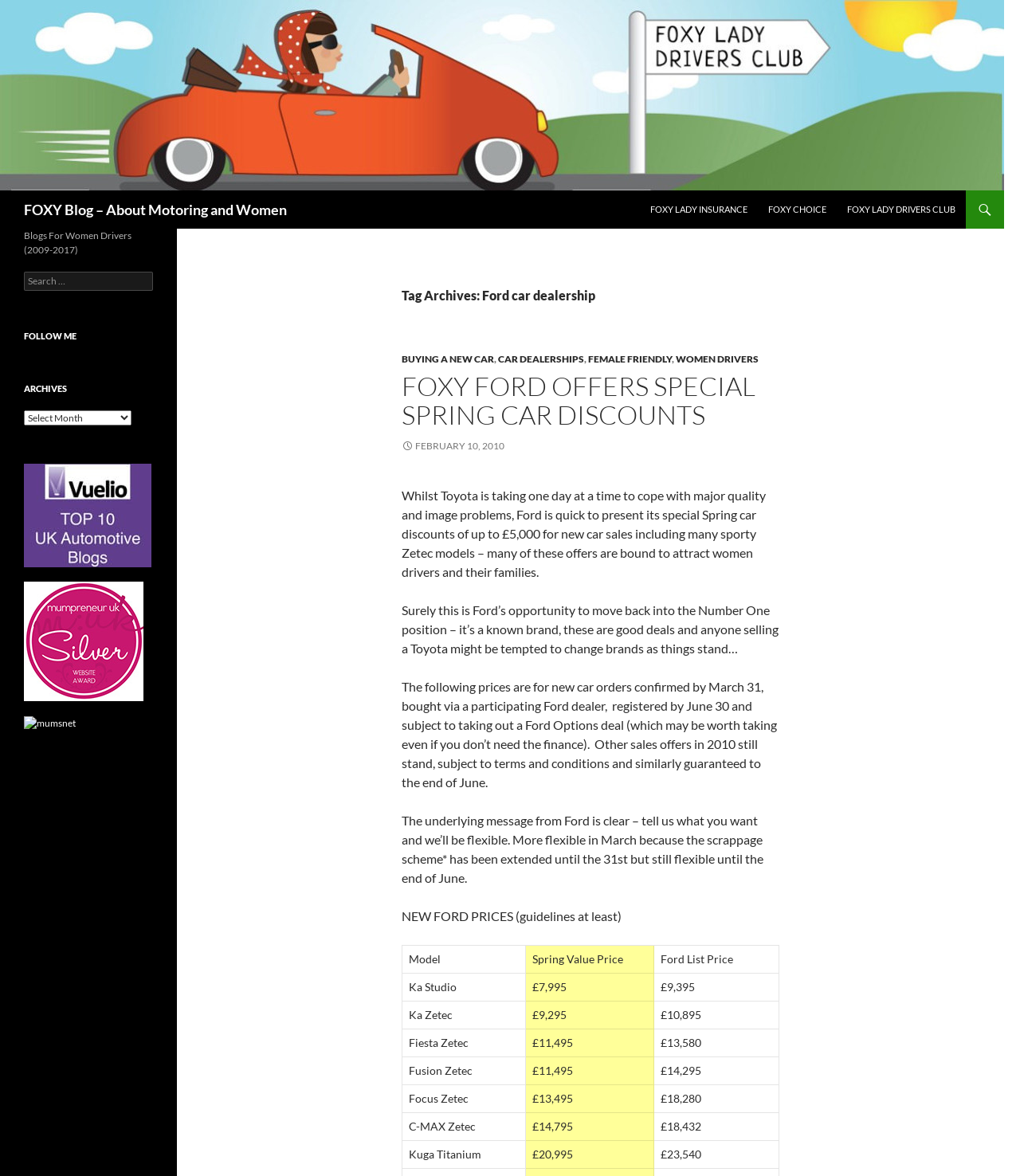Please locate the clickable area by providing the bounding box coordinates to follow this instruction: "View archives".

[0.023, 0.349, 0.059, 0.359]